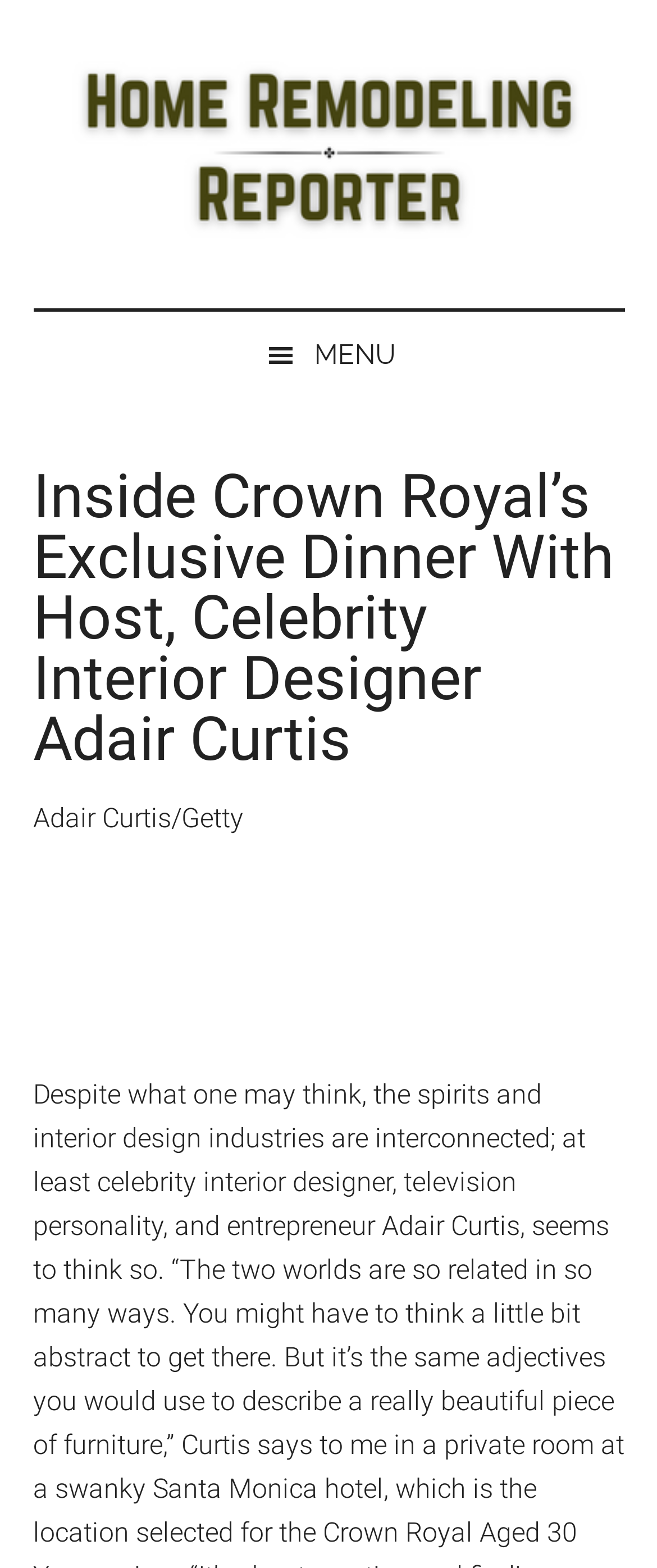What is the image related to?
Your answer should be a single word or phrase derived from the screenshot.

Home Remodeling Reporter